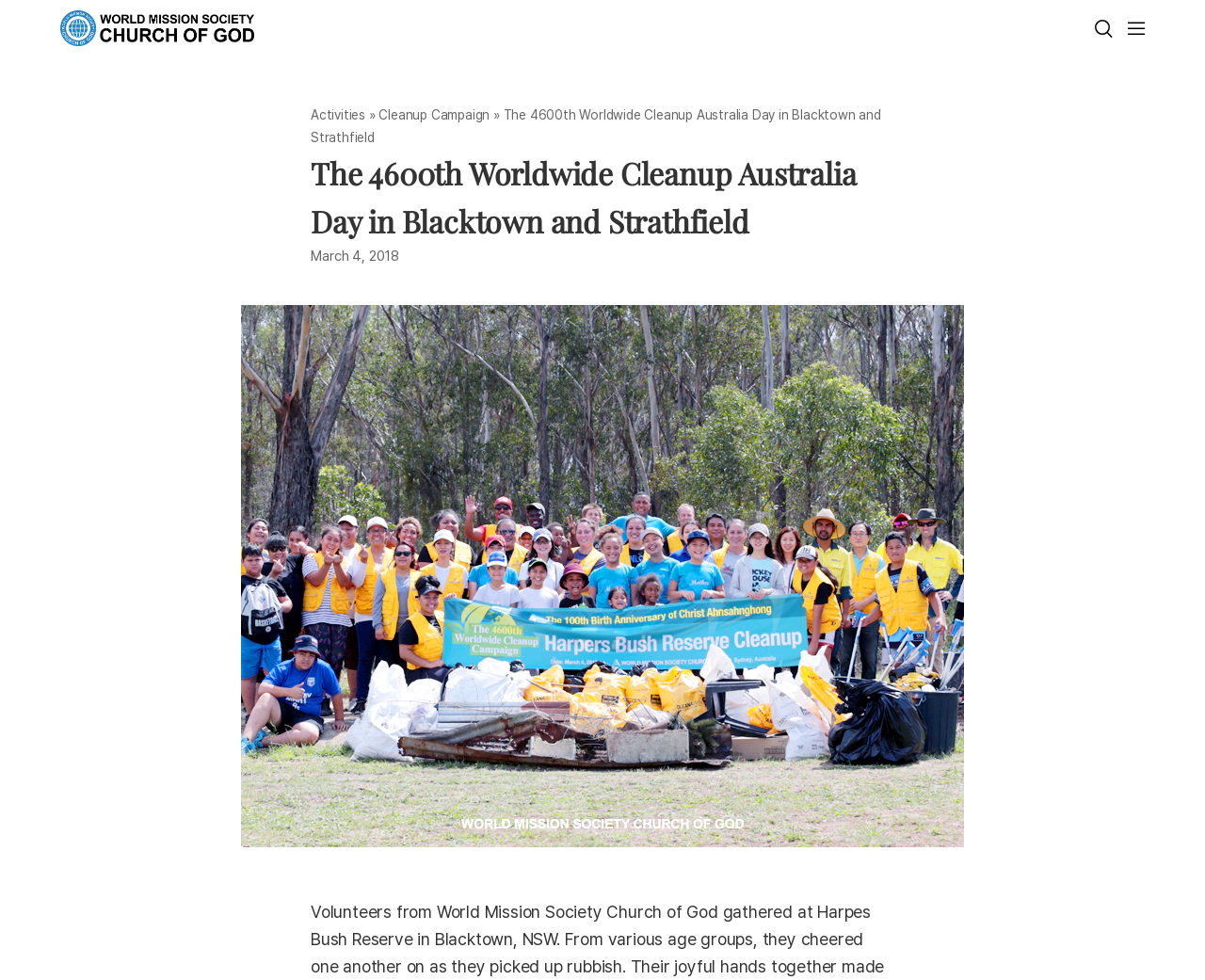Based on the visual content of the image, answer the question thoroughly: What is the purpose of the image at the bottom of the webpage?

The image at the bottom of the webpage shows people participating in a cleanup event, which suggests that its purpose is to visually represent the cleanup campaign.